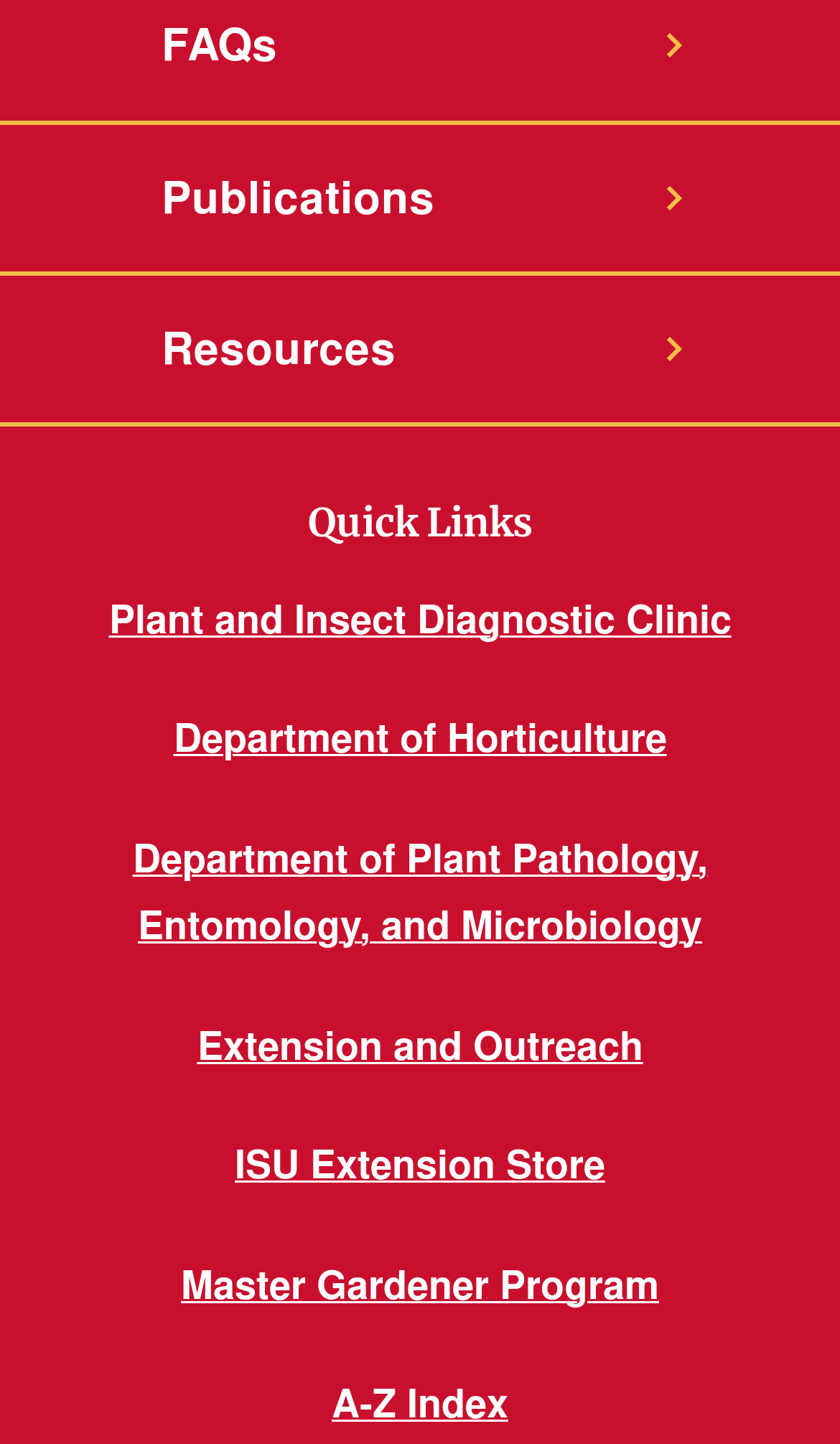Find the bounding box coordinates for the UI element that matches this description: "Extension and Outreach".

[0.235, 0.706, 0.765, 0.744]